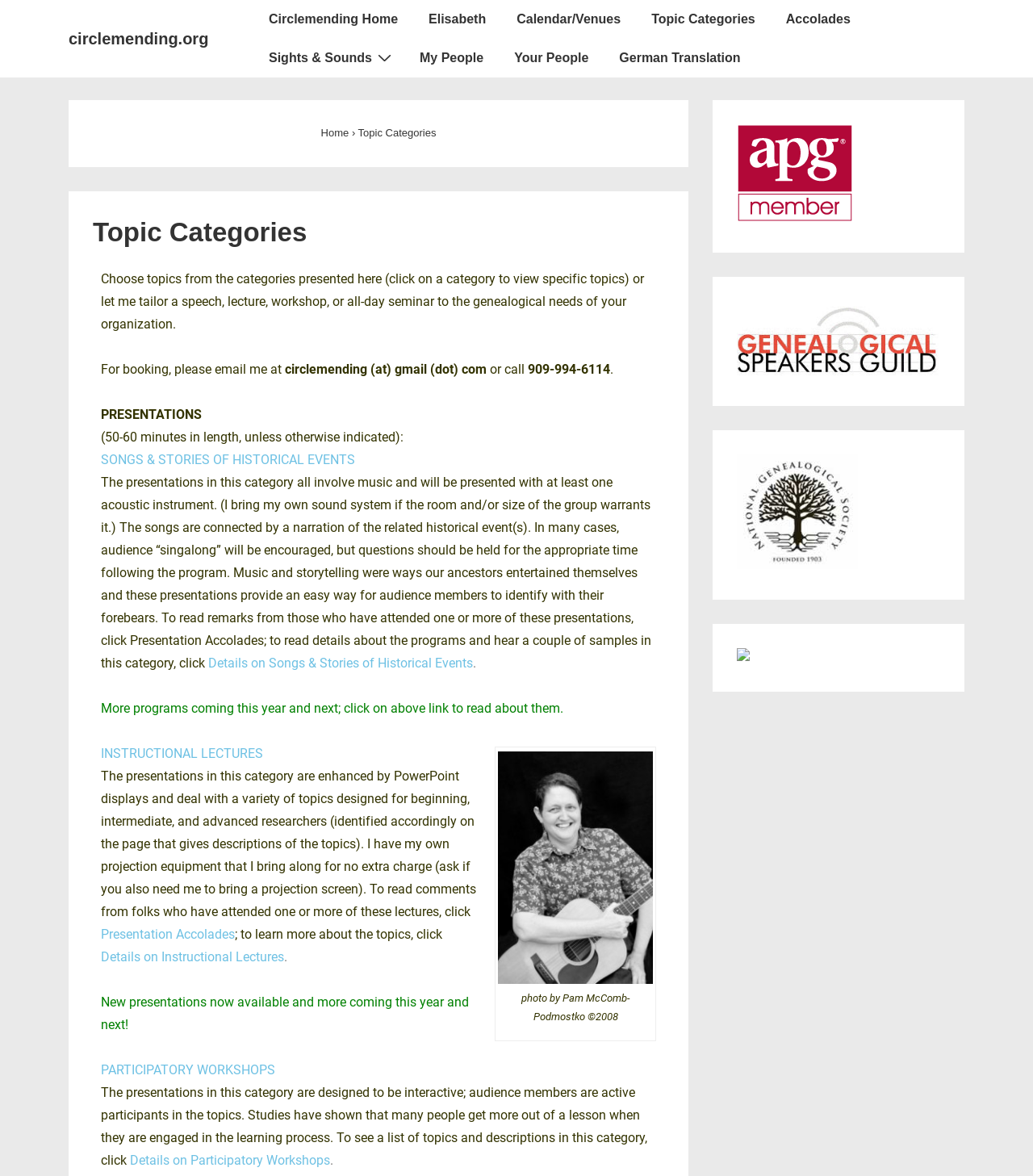Identify the bounding box coordinates of the area that should be clicked in order to complete the given instruction: "Read the 'Presentation Accolades'". The bounding box coordinates should be four float numbers between 0 and 1, i.e., [left, top, right, bottom].

[0.126, 0.538, 0.255, 0.551]